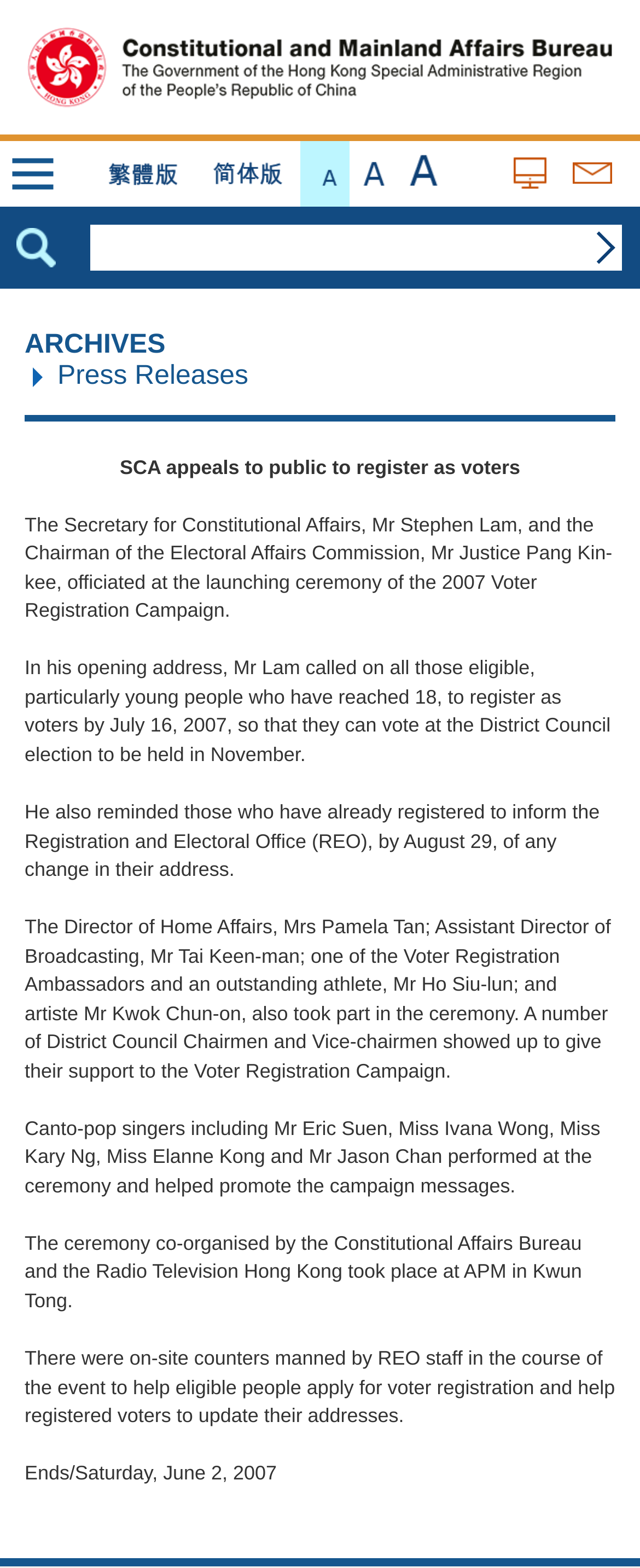Please provide a one-word or phrase answer to the question: 
What is the location of the ceremony?

APM in Kwun Tong